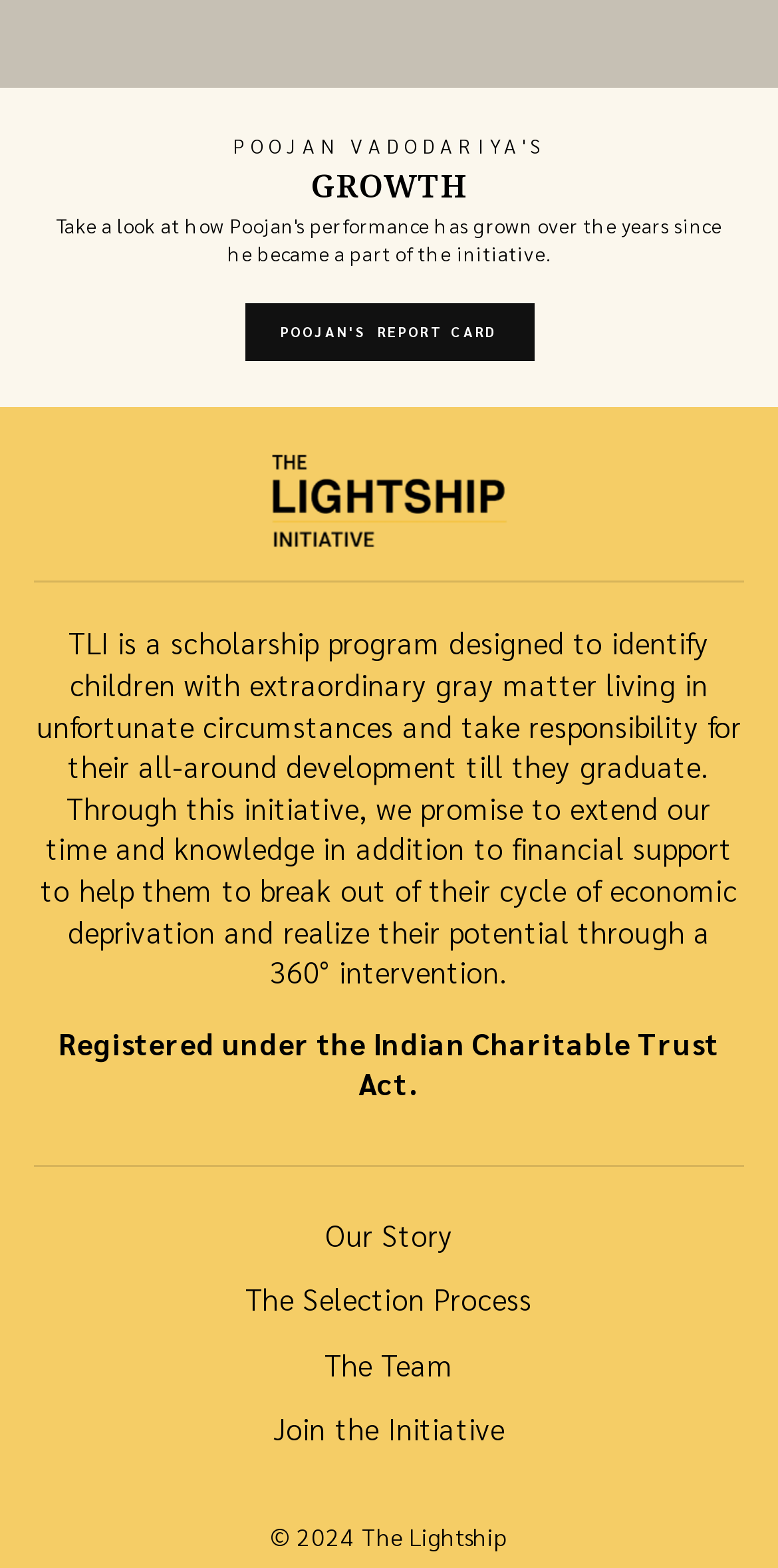Please locate the UI element described by "The Selection Process" and provide its bounding box coordinates.

[0.316, 0.811, 0.684, 0.847]